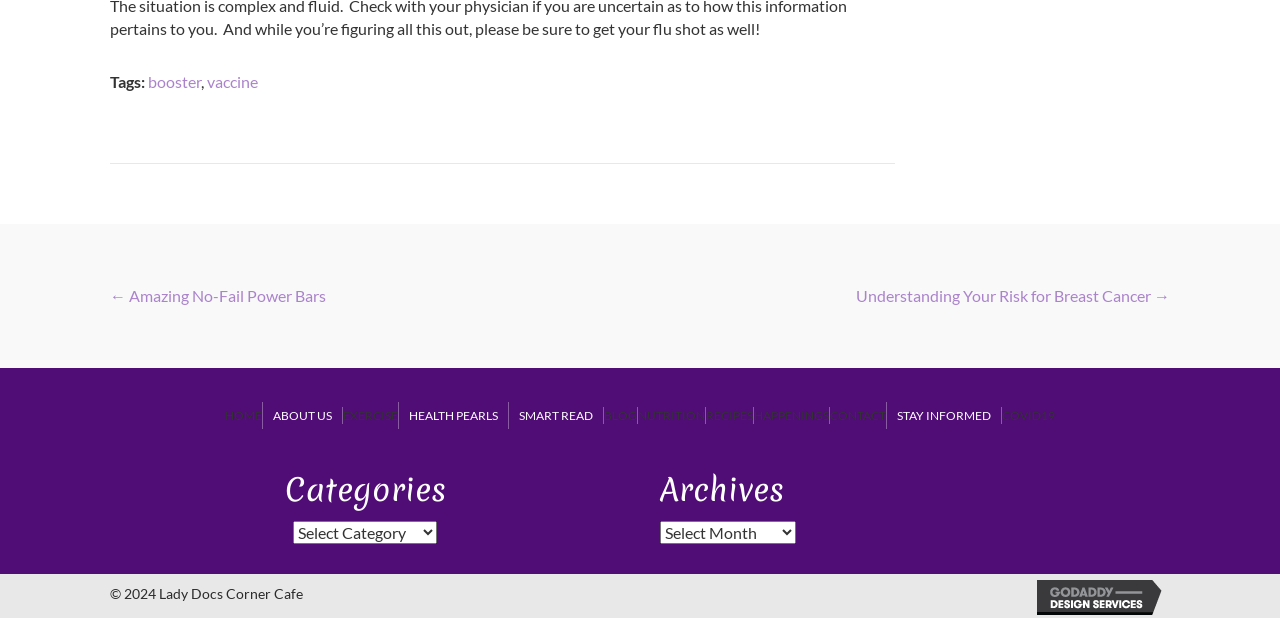Can you provide the bounding box coordinates for the element that should be clicked to implement the instruction: "Choose a category from the dropdown"?

[0.229, 0.843, 0.341, 0.881]